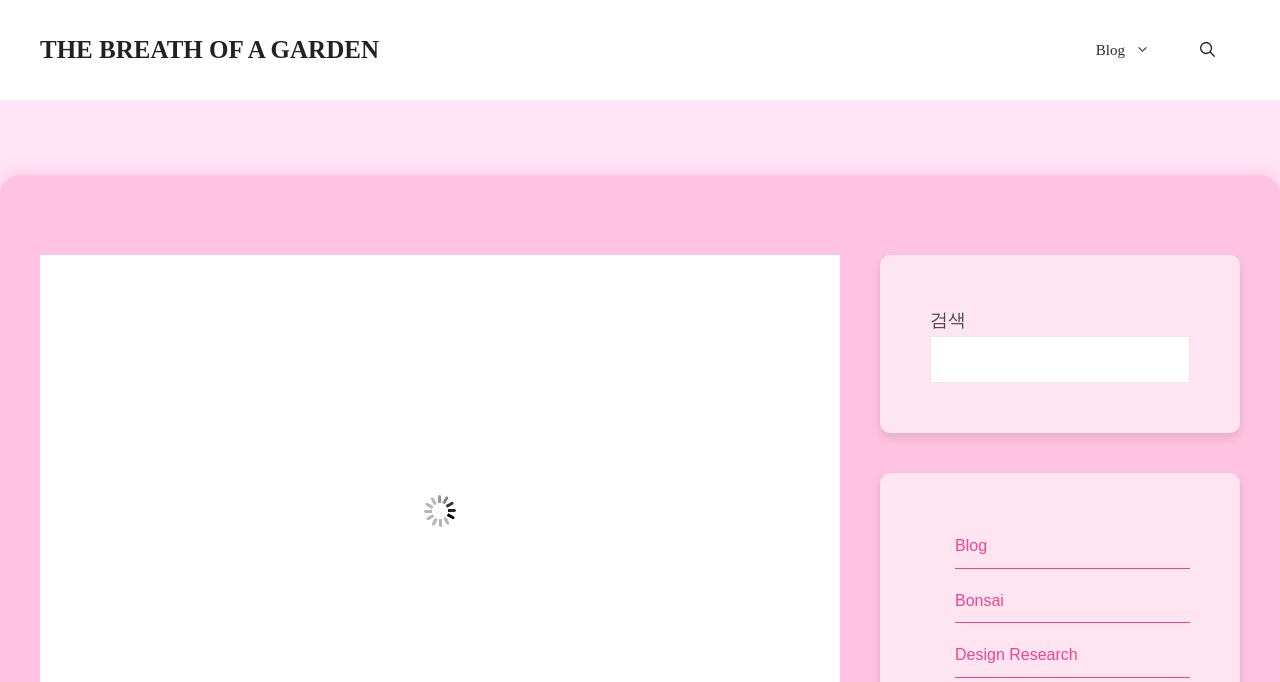Identify and generate the primary title of the webpage.

Top 5 Expert Tips for Cultivating Bonsai Trees: A Guide Beyond IKEA